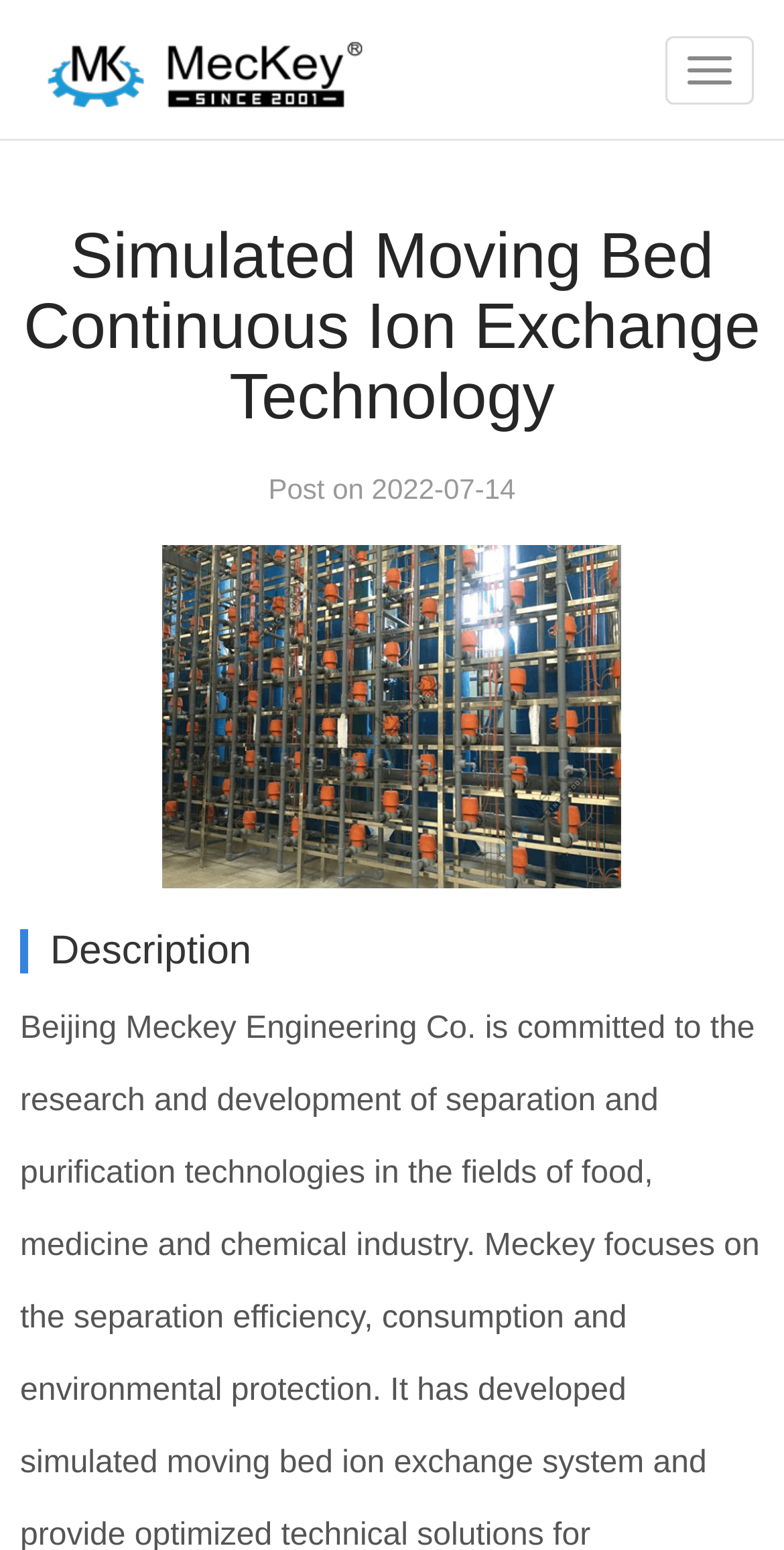Answer with a single word or phrase: 
What is the date of the post?

2022-07-14